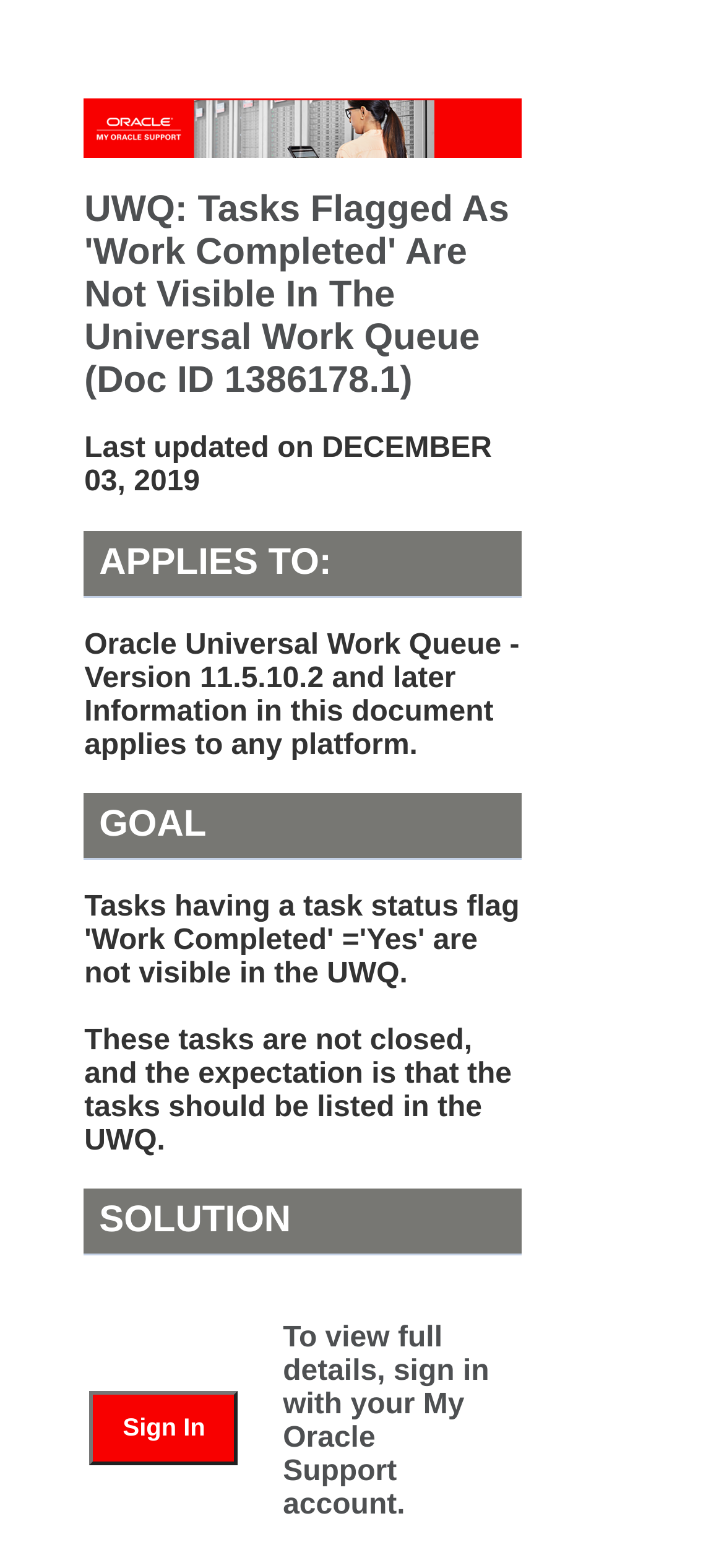What is the last updated date of the document?
Respond to the question with a well-detailed and thorough answer.

I found the last updated date of the document by looking at the static text element that says 'Last updated on DECEMBER 03, 2019'.